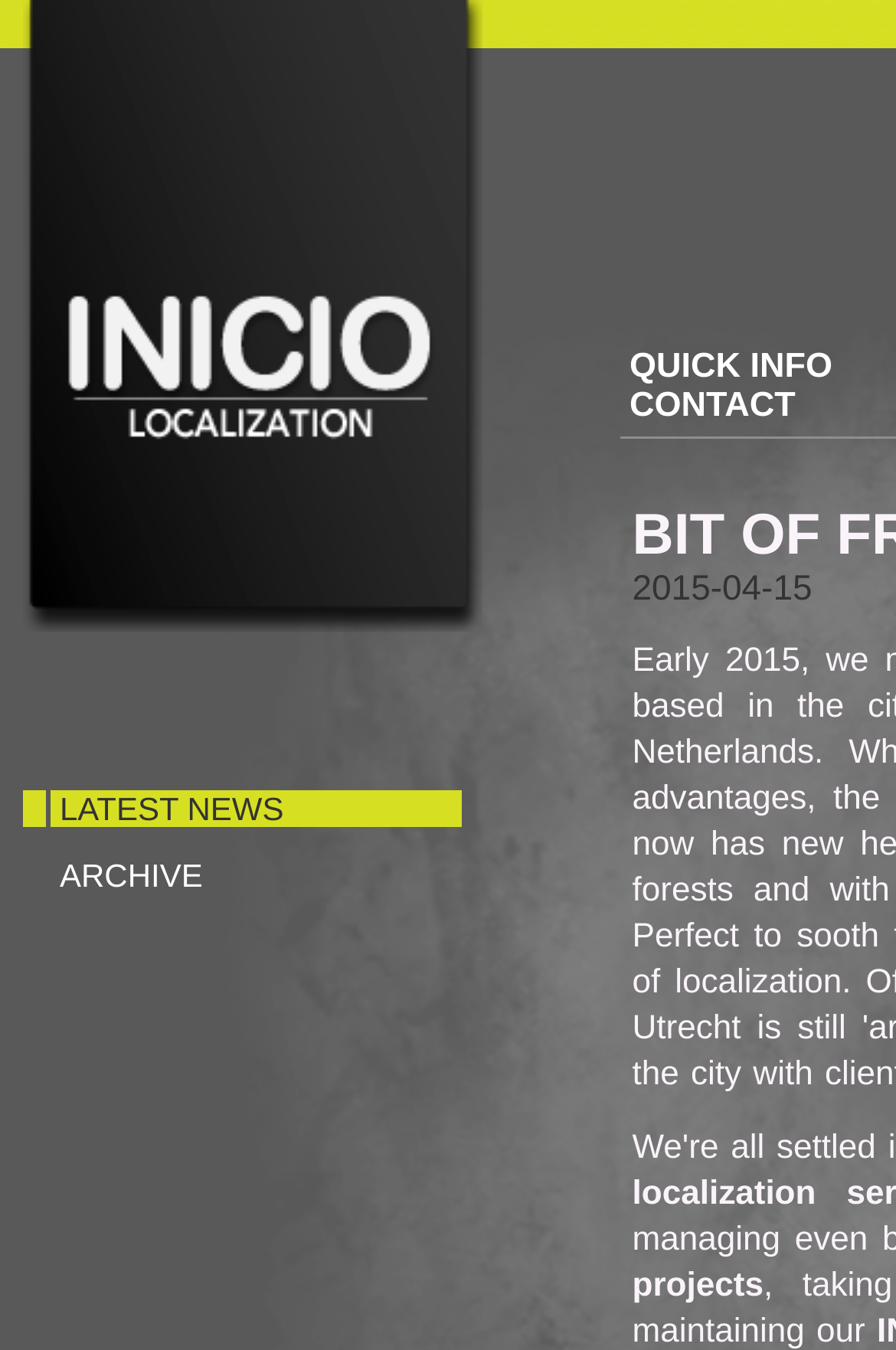Provide the bounding box coordinates of the HTML element this sentence describes: "archive". The bounding box coordinates consist of four float numbers between 0 and 1, i.e., [left, top, right, bottom].

[0.051, 0.635, 0.515, 0.662]